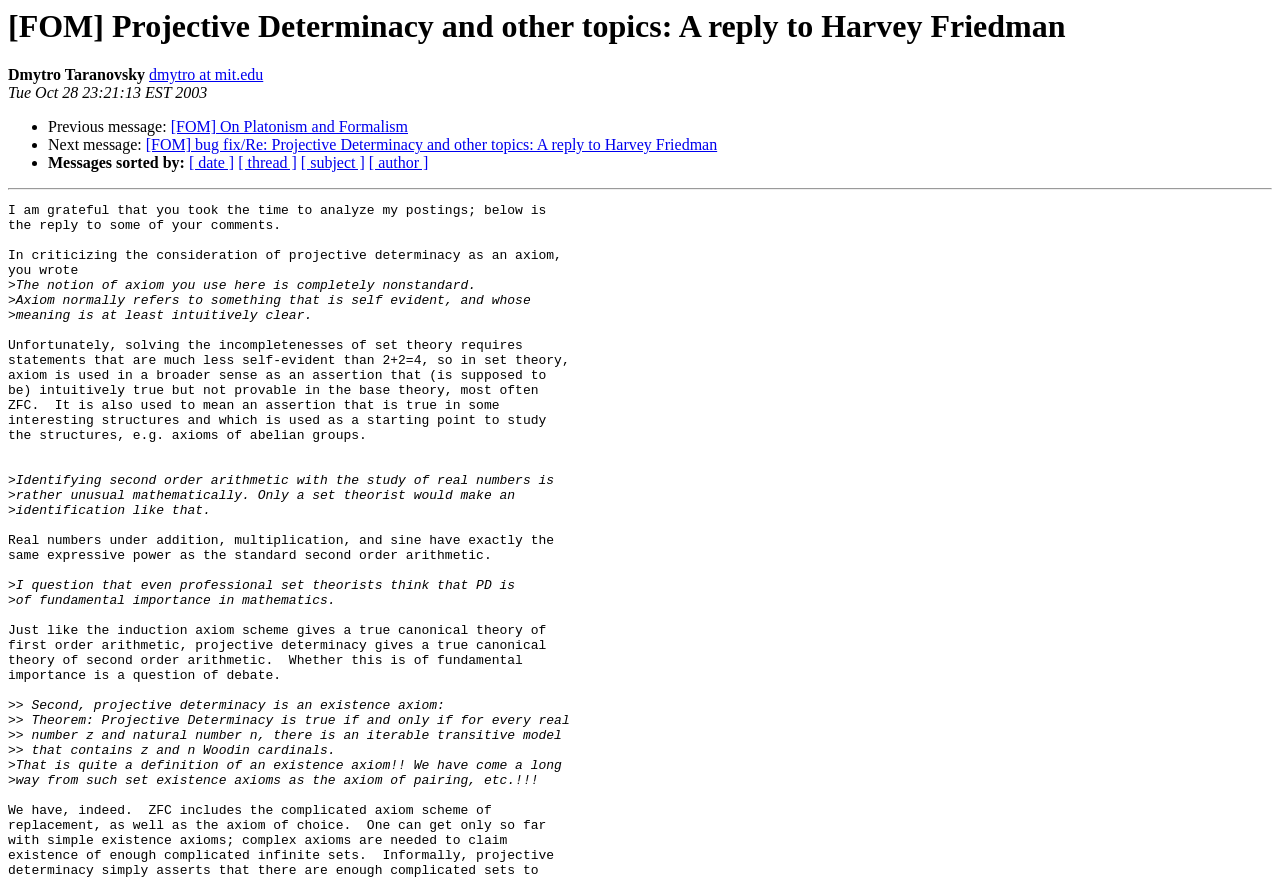Provide the bounding box coordinates for the specified HTML element described in this description: "[ subject ]". The coordinates should be four float numbers ranging from 0 to 1, in the format [left, top, right, bottom].

[0.235, 0.176, 0.285, 0.195]